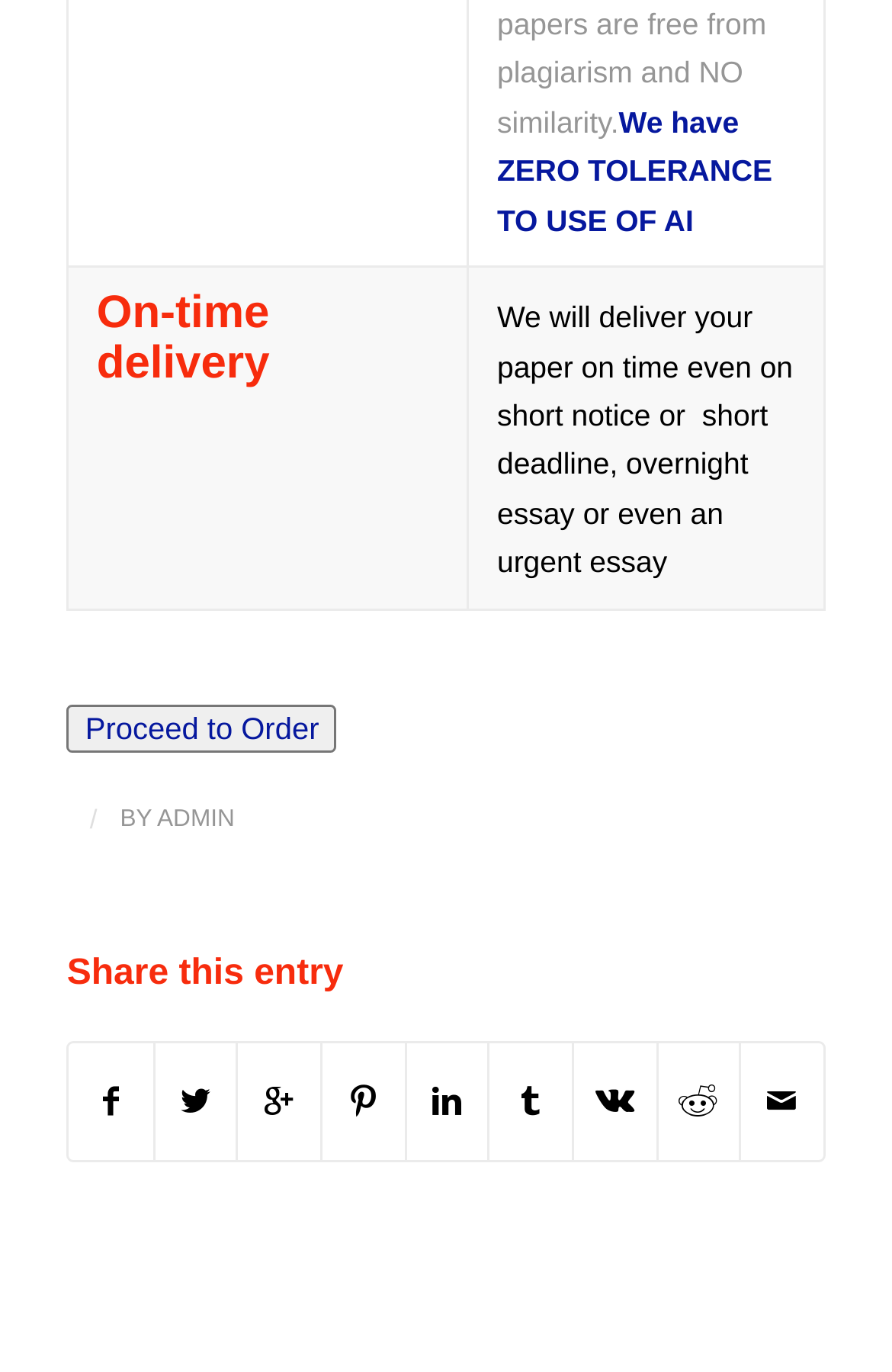How many social media sharing links are available?
Based on the visual, give a brief answer using one word or a short phrase.

7